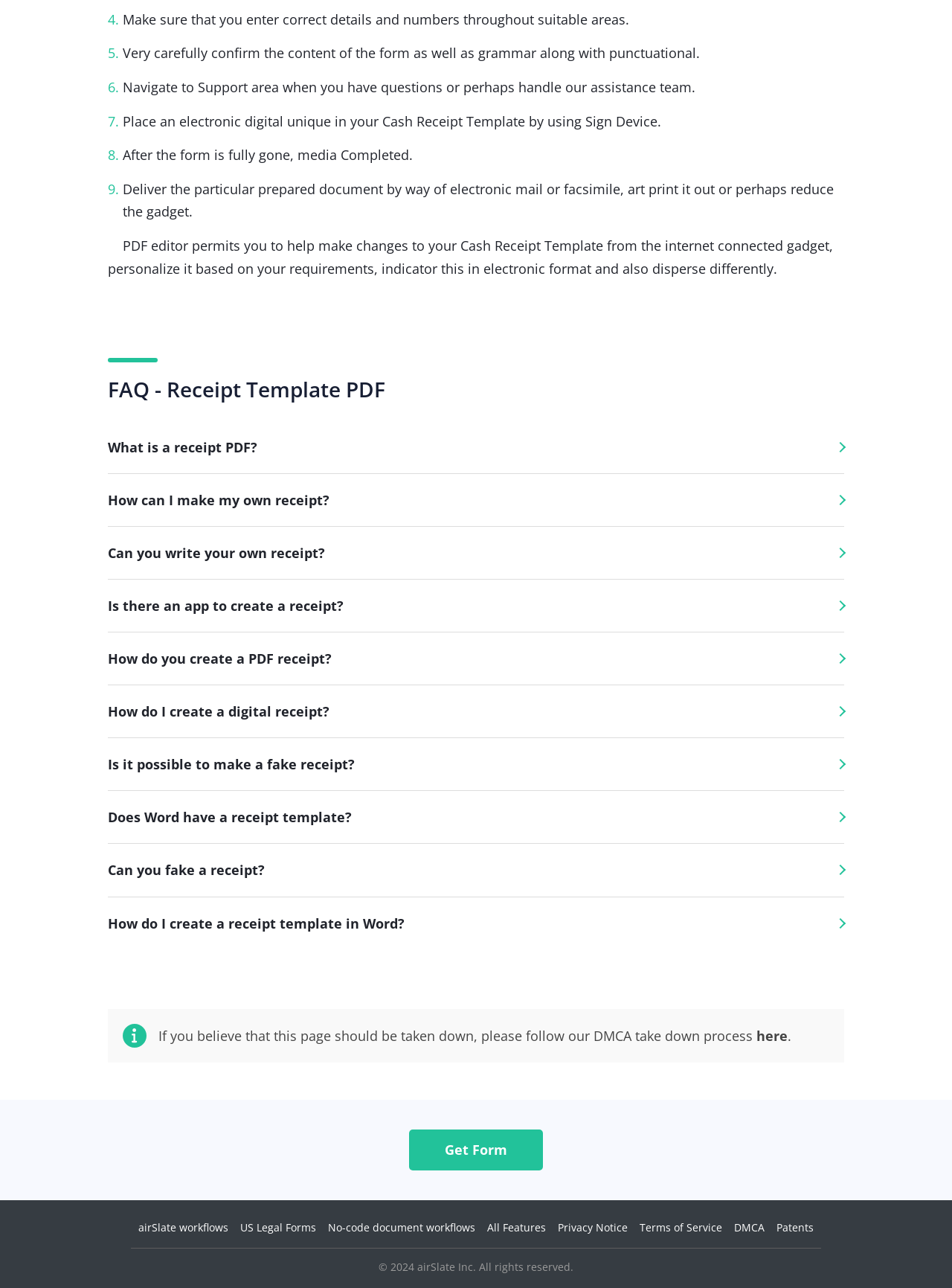Locate the bounding box coordinates of the area where you should click to accomplish the instruction: "Read the DMCA take down process".

[0.795, 0.797, 0.827, 0.811]